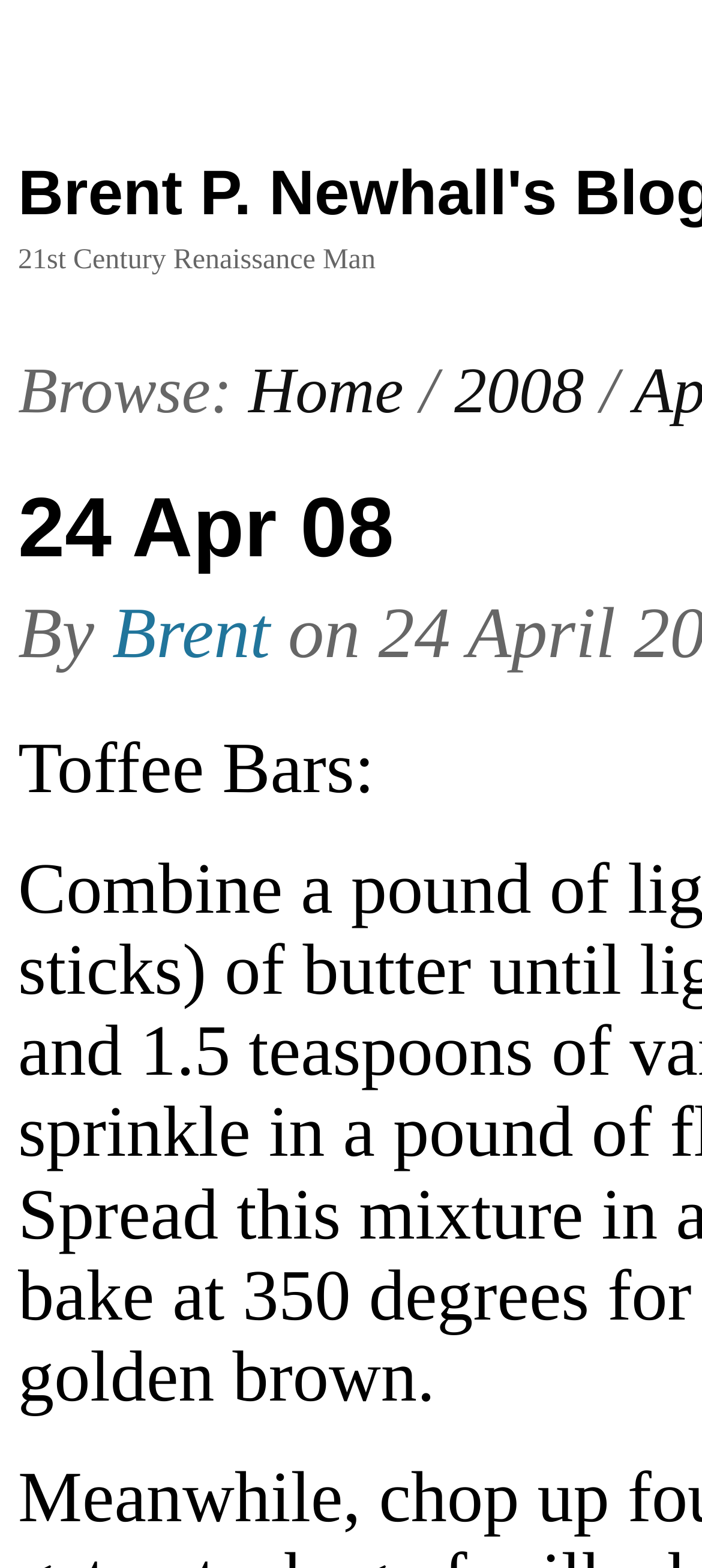Provide your answer in one word or a succinct phrase for the question: 
What is the current date?

24 Apr 08